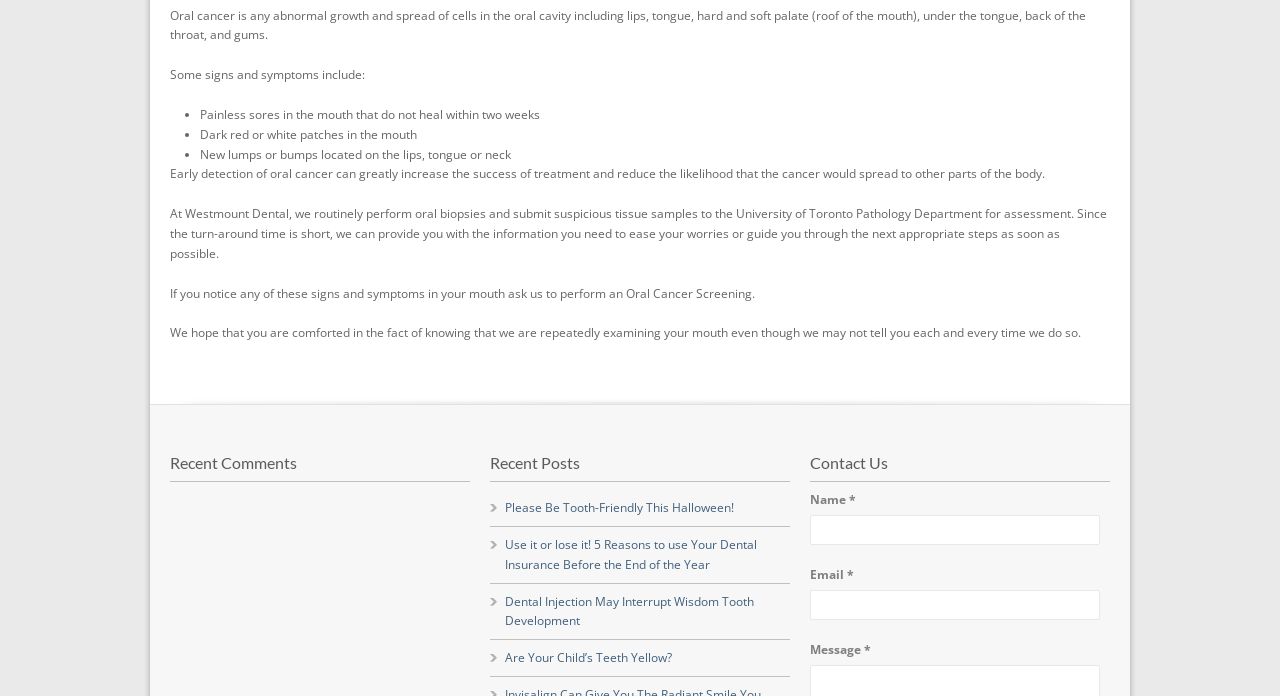Based on the provided description, "Are Your Child’s Teeth Yellow?", find the bounding box of the corresponding UI element in the screenshot.

[0.395, 0.933, 0.525, 0.957]